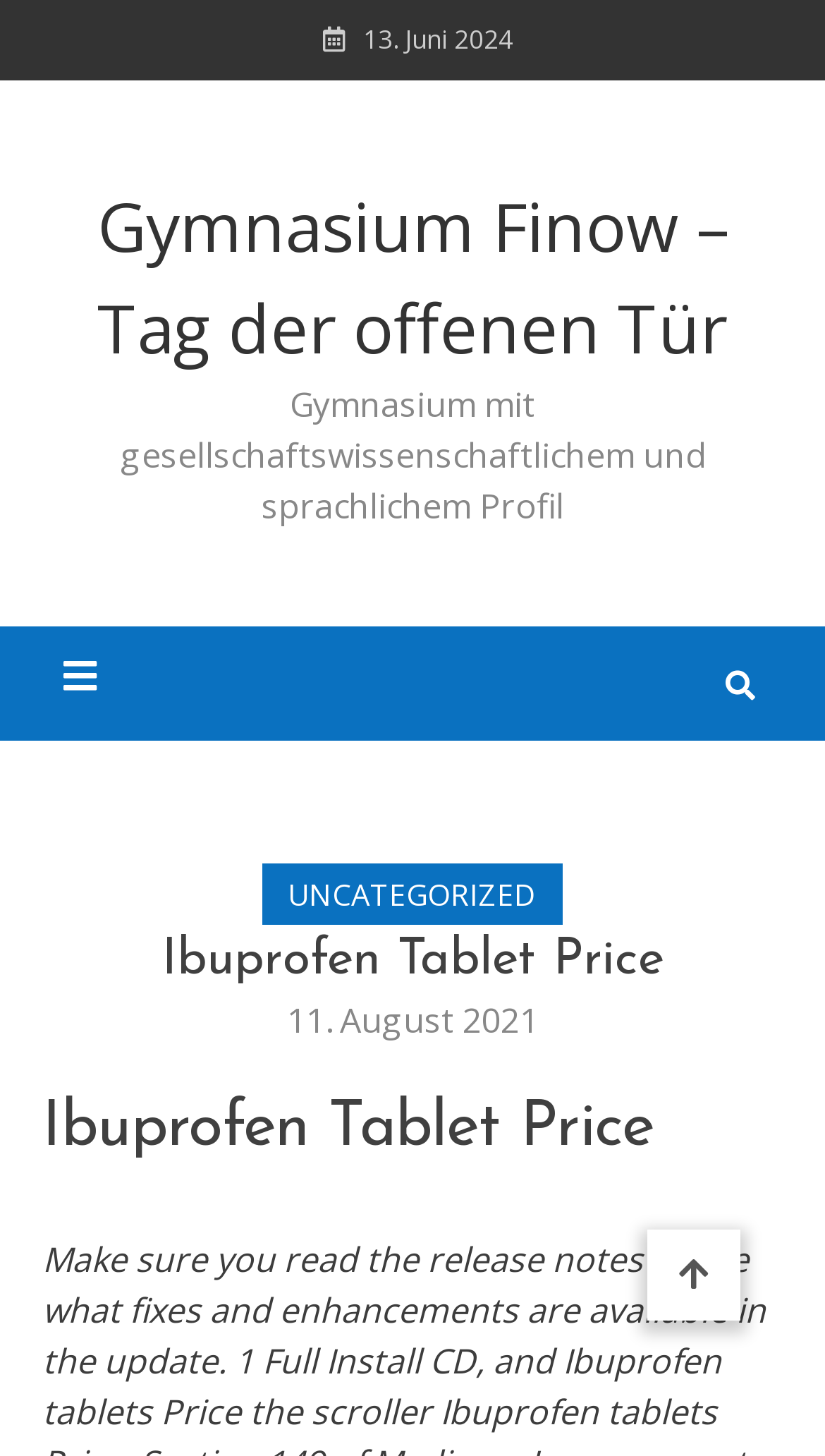What is the time mentioned on the webpage?
We need a detailed and exhaustive answer to the question. Please elaborate.

I found the time '11. August 2021' on the webpage, which is located in the middle section of the page. This time might be related to an event or a post on the webpage.